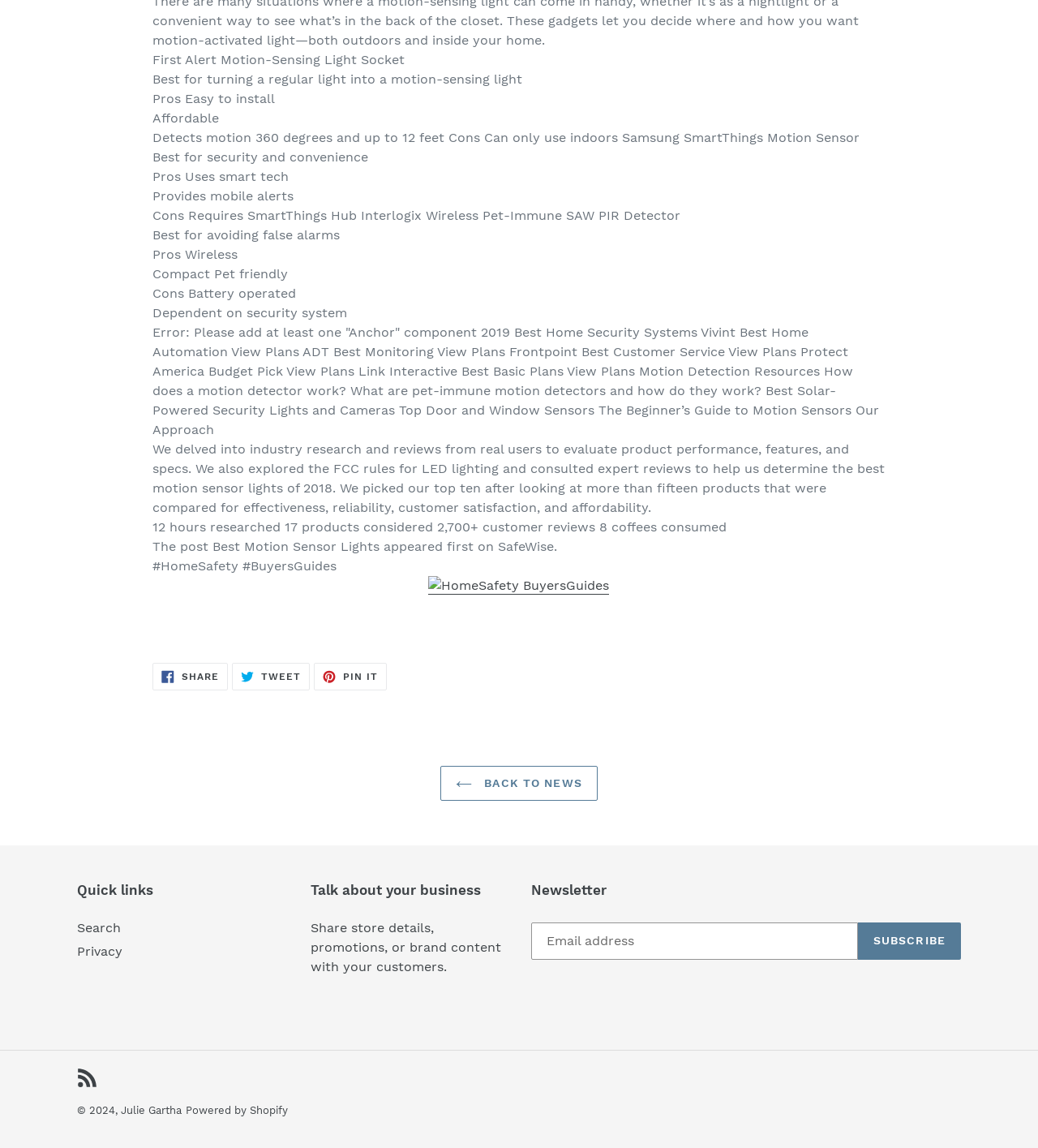Find the bounding box coordinates for the element that must be clicked to complete the instruction: "Click on 'SHARE ON FACEBOOK'". The coordinates should be four float numbers between 0 and 1, indicated as [left, top, right, bottom].

[0.147, 0.577, 0.22, 0.601]